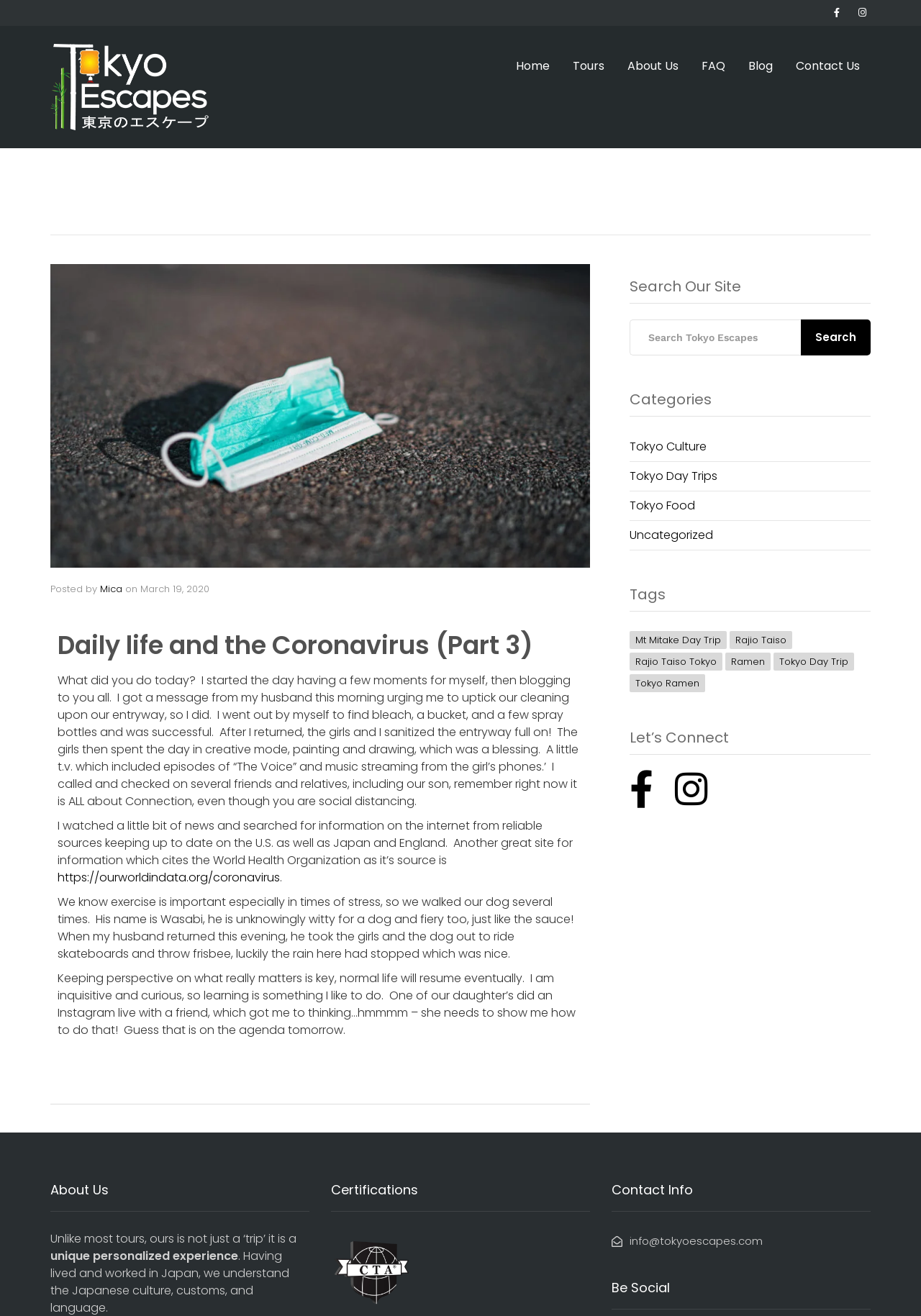Pinpoint the bounding box coordinates of the element you need to click to execute the following instruction: "Click on the 'Home' link". The bounding box should be represented by four float numbers between 0 and 1, in the format [left, top, right, bottom].

[0.56, 0.037, 0.597, 0.064]